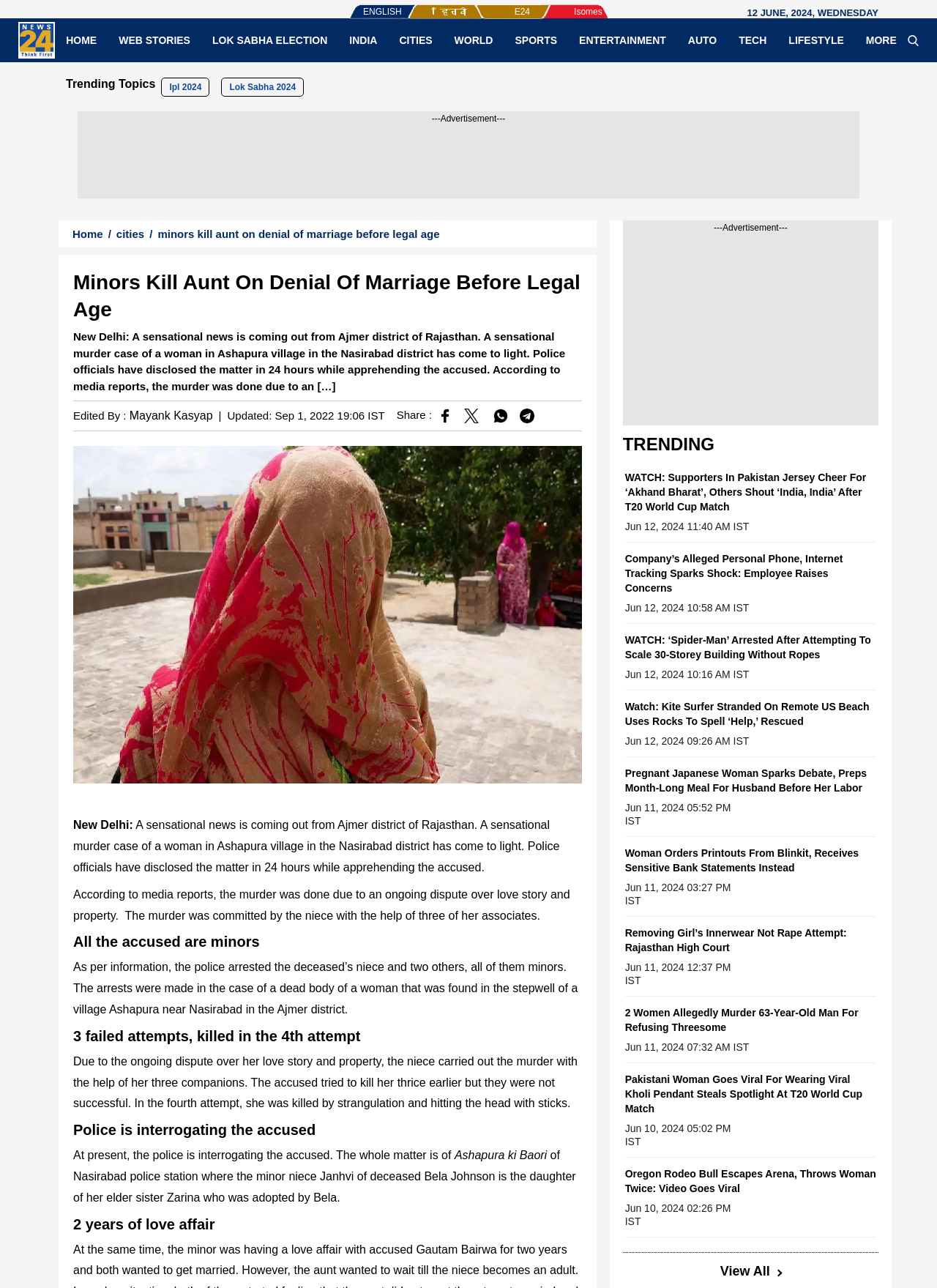Determine the bounding box coordinates for the area that should be clicked to carry out the following instruction: "Click on the 'MORE' link".

[0.912, 0.026, 0.969, 0.036]